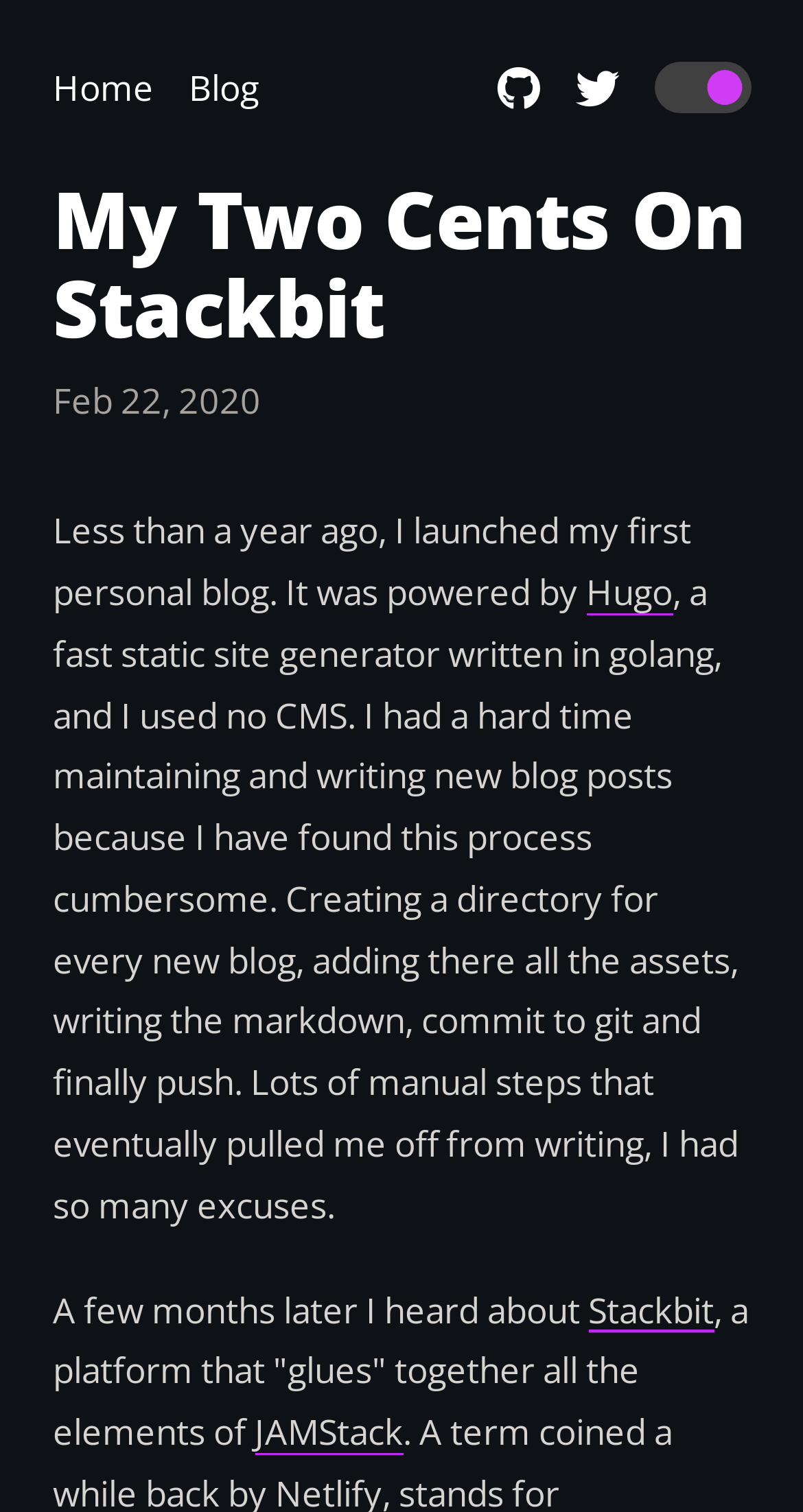Specify the bounding box coordinates of the area to click in order to execute this command: 'go to home page'. The coordinates should consist of four float numbers ranging from 0 to 1, and should be formatted as [left, top, right, bottom].

[0.065, 0.042, 0.191, 0.073]